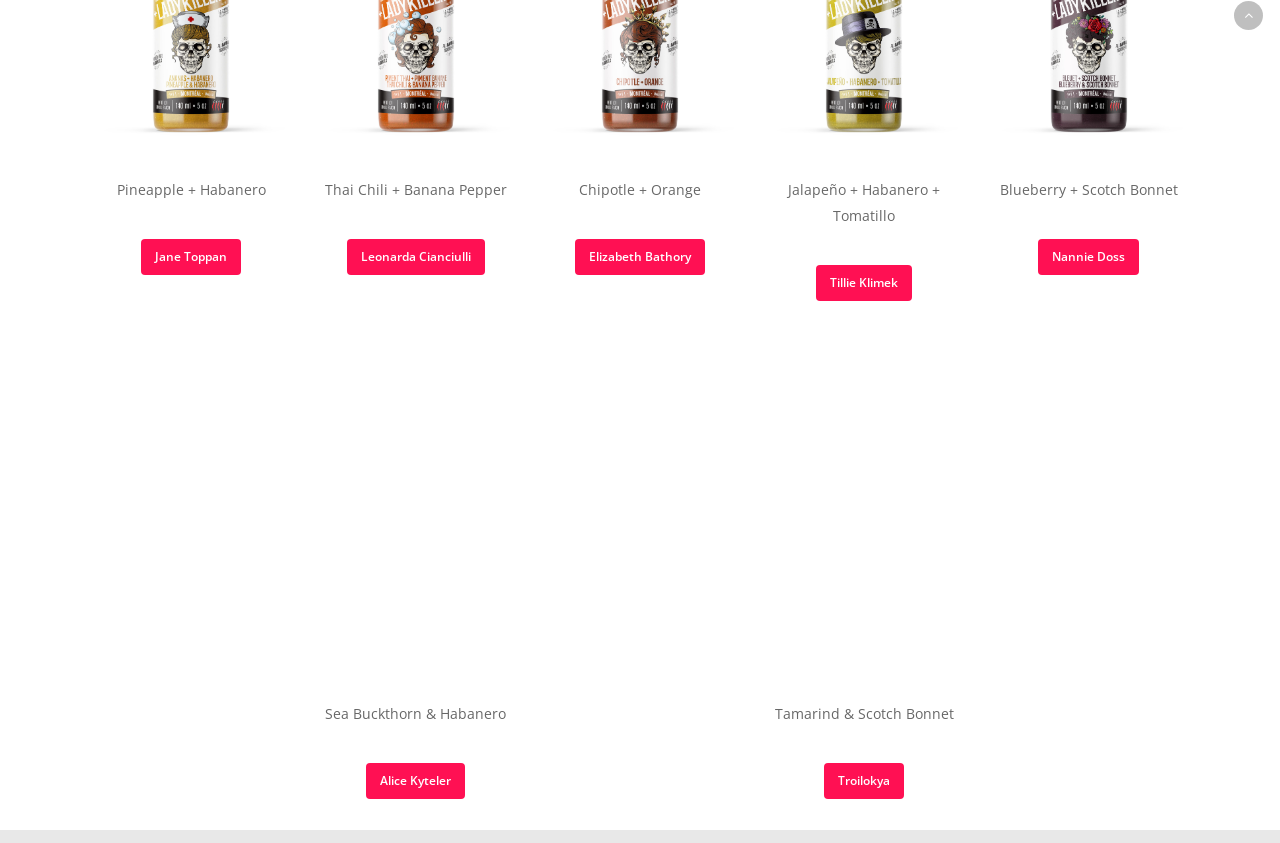Identify the bounding box for the element characterized by the following description: "Troilokya".

[0.644, 0.905, 0.707, 0.948]